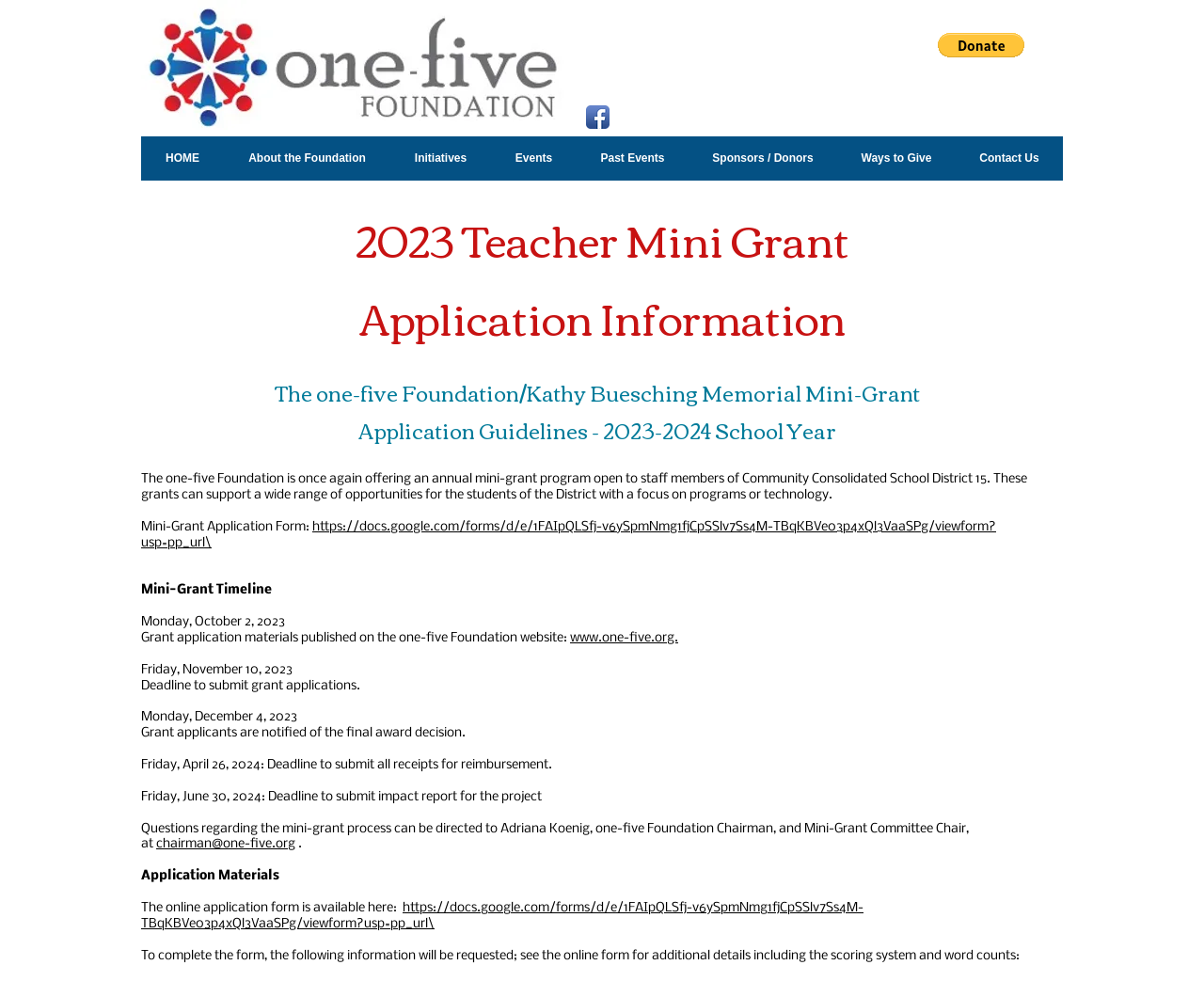Determine the bounding box coordinates for the area that needs to be clicked to fulfill this task: "Fill out the Mini-Grant Application Form". The coordinates must be given as four float numbers between 0 and 1, i.e., [left, top, right, bottom].

[0.117, 0.53, 0.827, 0.56]